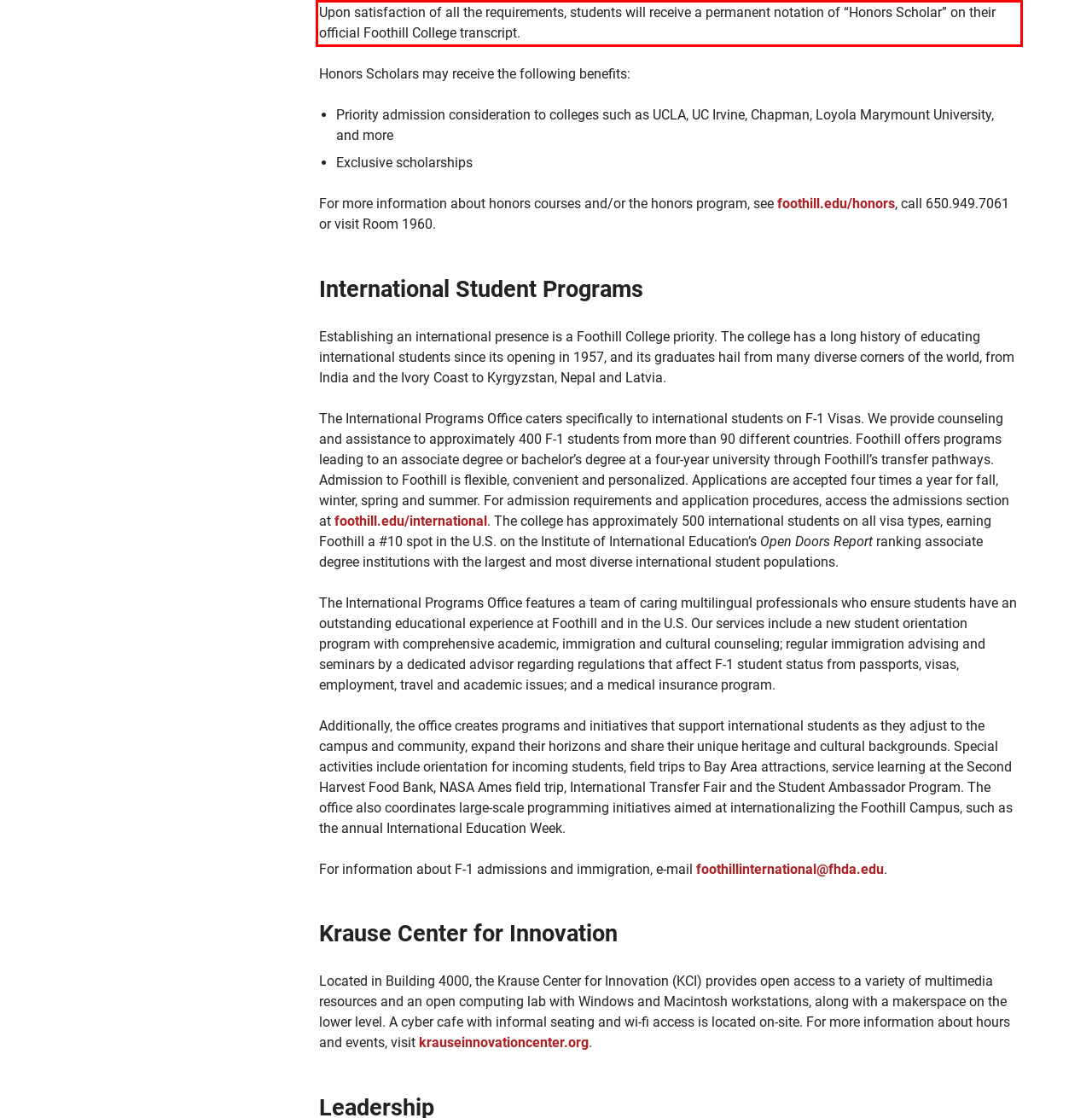Identify the text inside the red bounding box in the provided webpage screenshot and transcribe it.

Upon satisfaction of all the requirements, students will receive a permanent notation of “Honors Scholar” on their official Foothill College transcript.